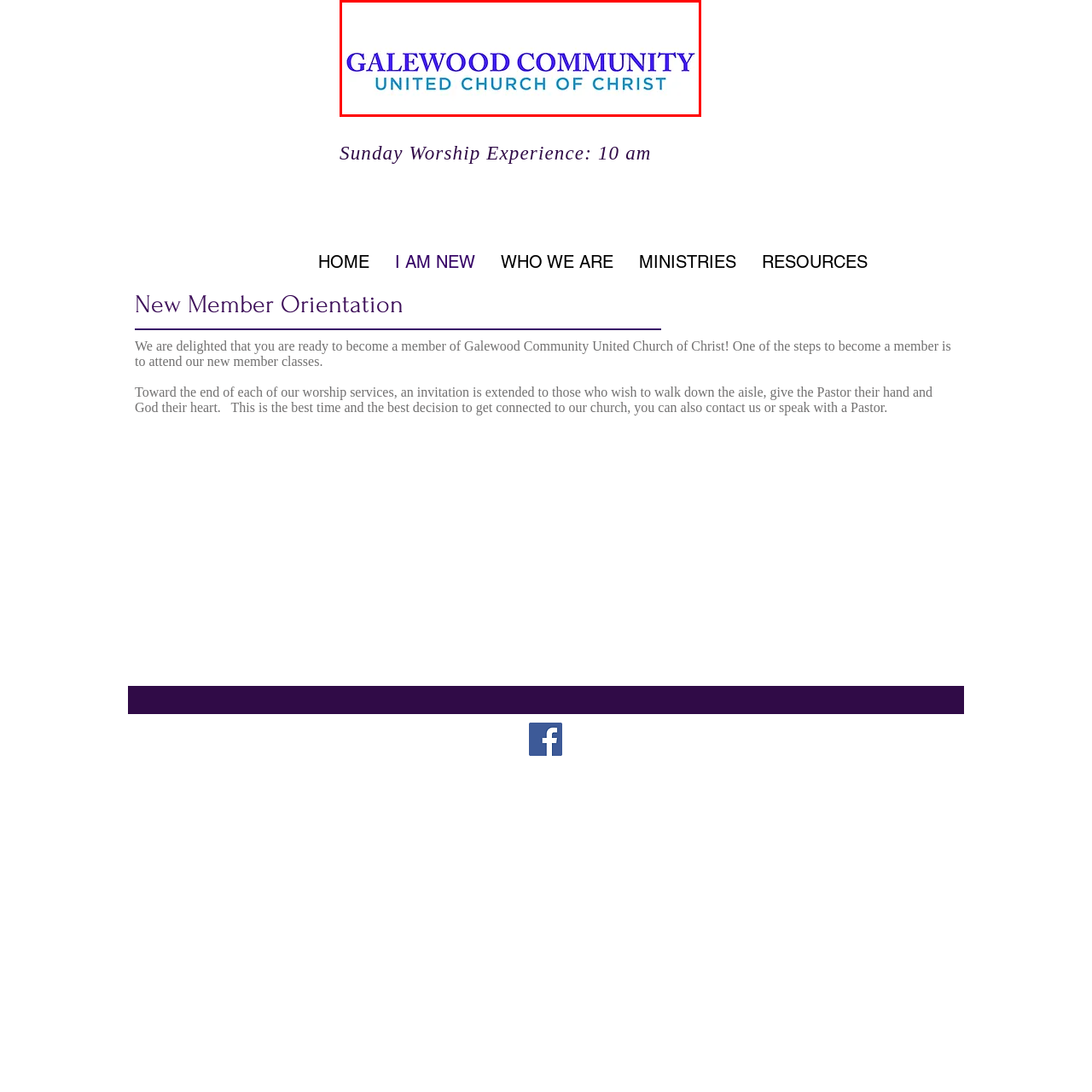What is the color of 'UNITED CHURCH OF CHRIST'?
Check the image inside the red bounding box and provide your answer in a single word or short phrase.

Lighter blue